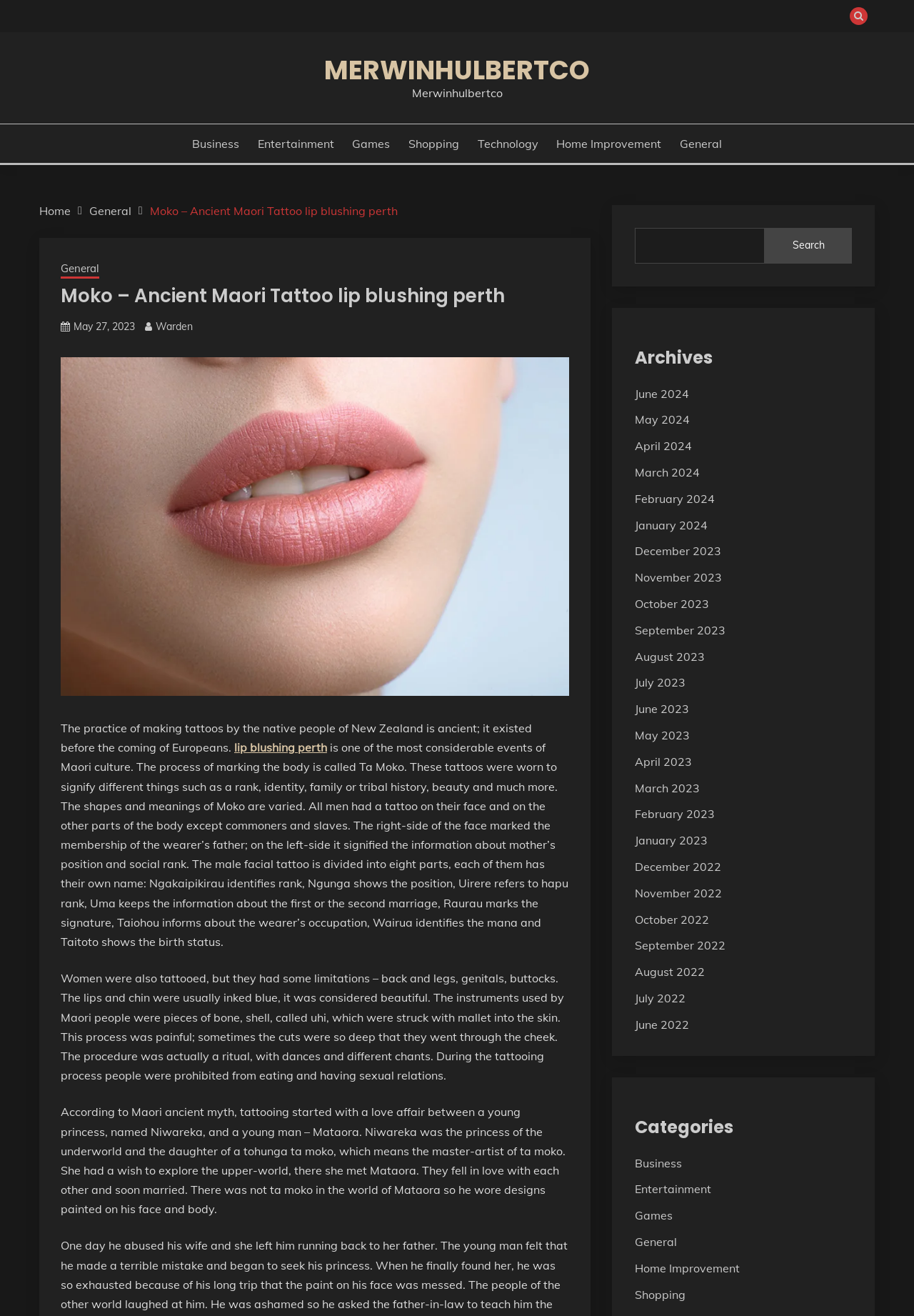What is the name of the instrument used by Maori people for tattooing? Using the information from the screenshot, answer with a single word or phrase.

Uhi